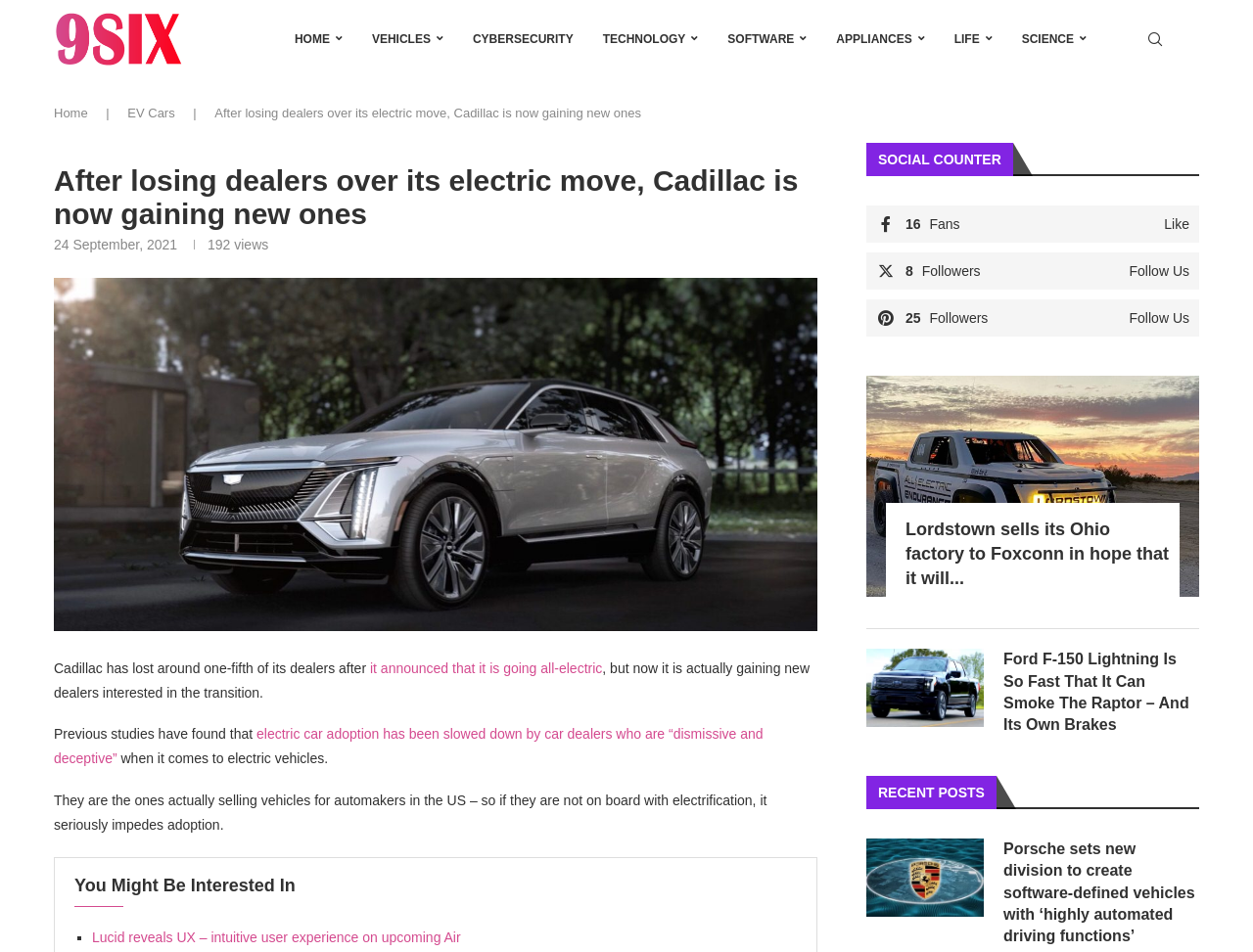Respond to the question below with a single word or phrase:
What is the name of the company mentioned in the 'SOCIAL COUNTER' section?

None